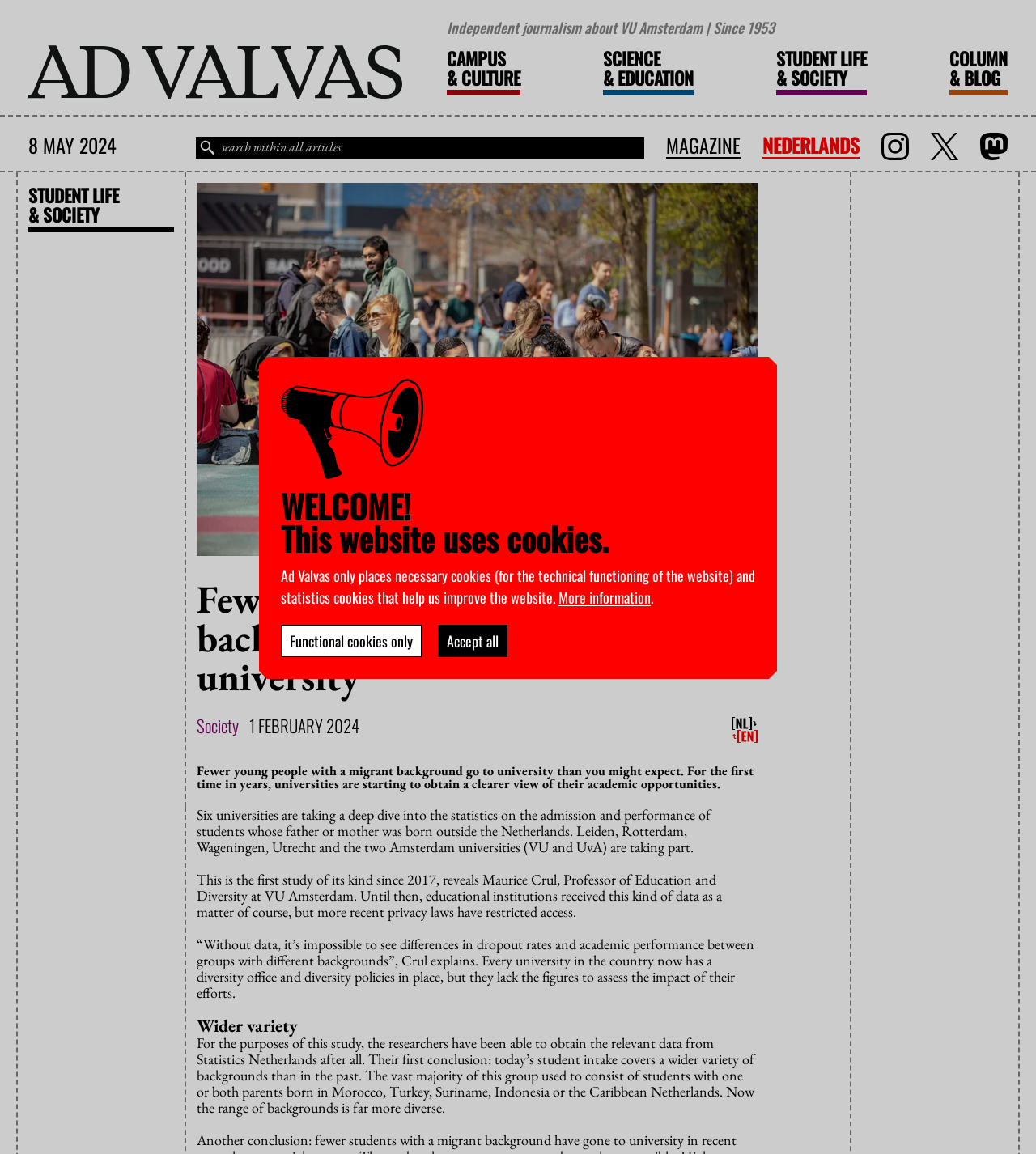Please identify the bounding box coordinates of the element that needs to be clicked to perform the following instruction: "Click on the link to Society".

[0.19, 0.621, 0.23, 0.645]